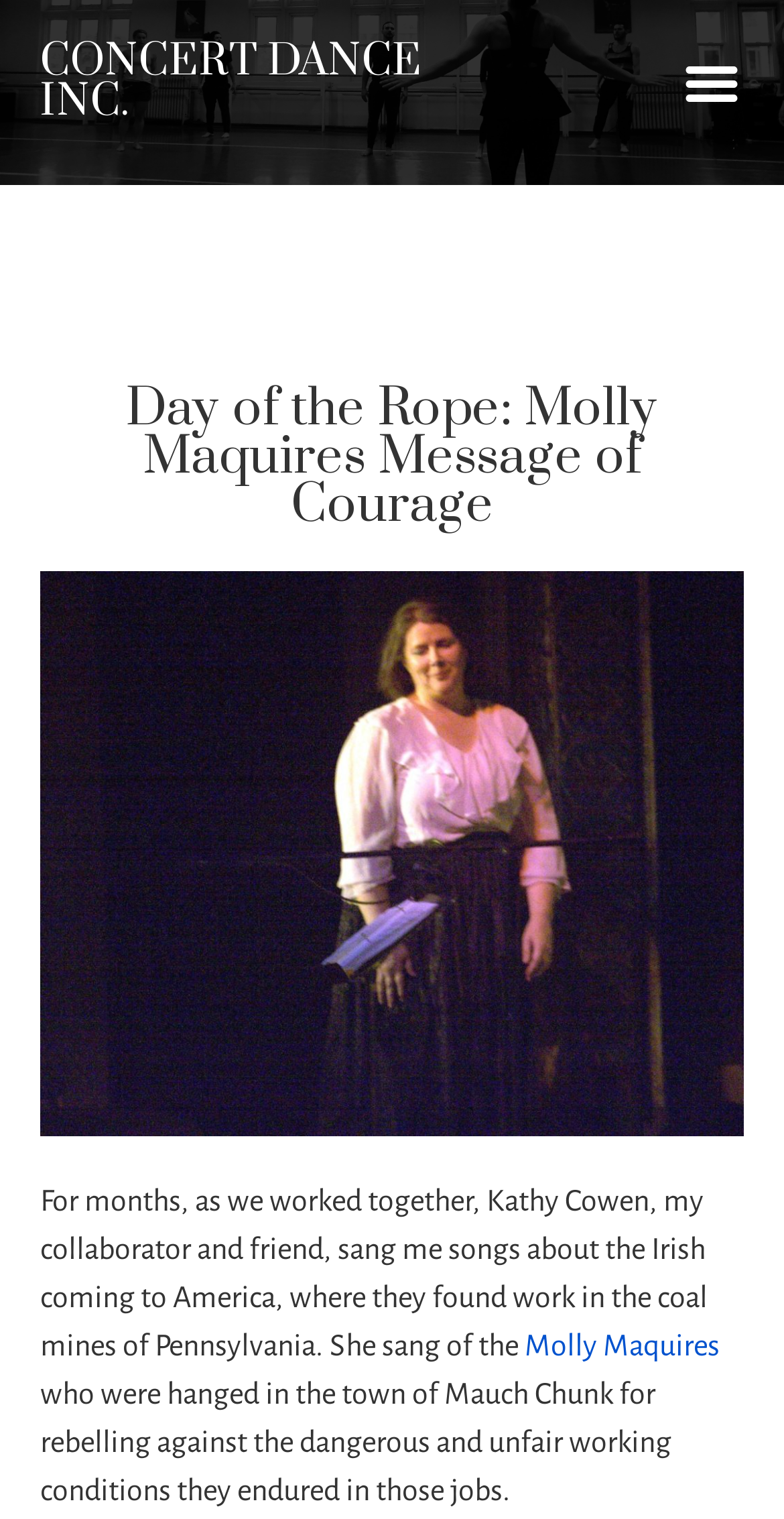Locate the UI element described by Molly Maquires in the provided webpage screenshot. Return the bounding box coordinates in the format (top-left x, top-left y, bottom-right x, bottom-right y), ensuring all values are between 0 and 1.

[0.669, 0.876, 0.918, 0.897]